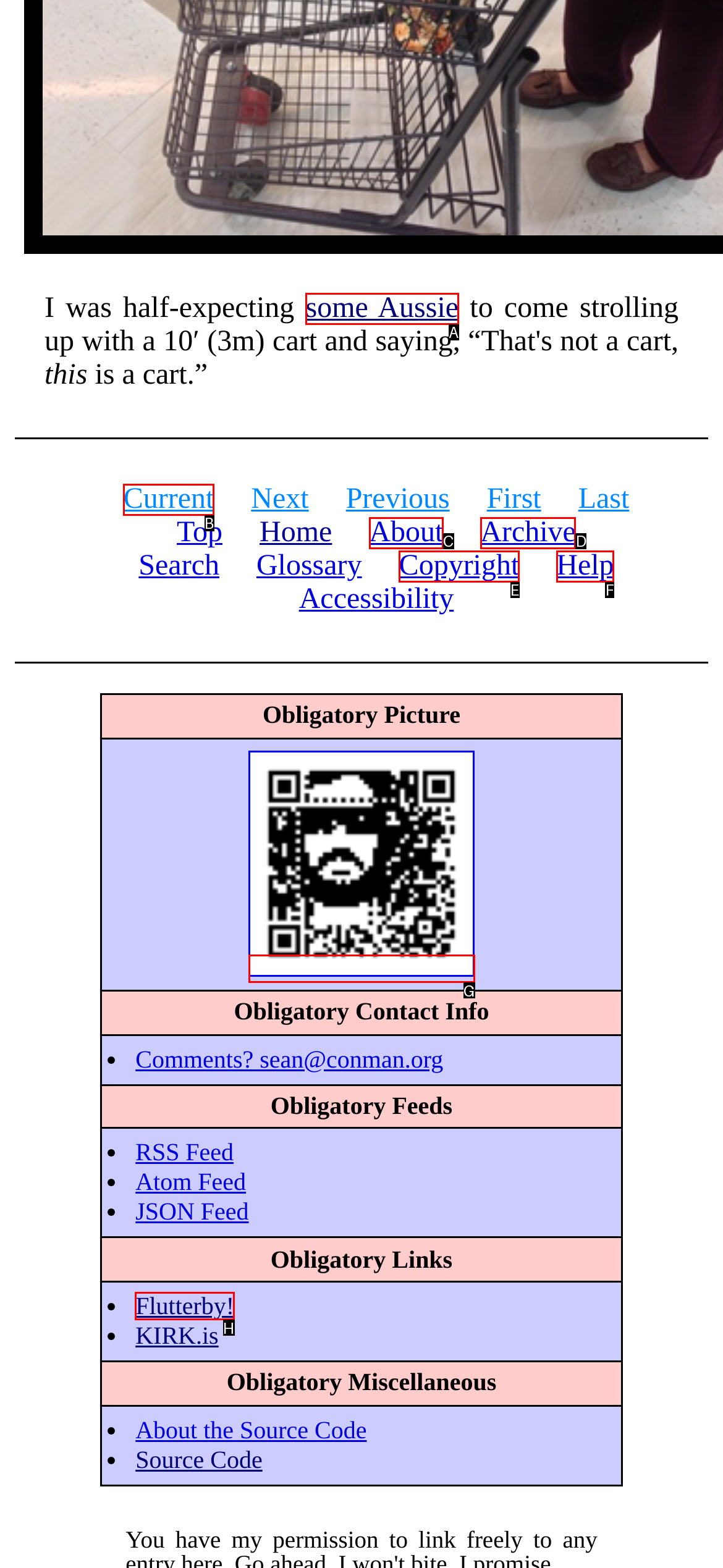Identify the letter of the option to click in order to Explore the 'Flutterby!' link. Answer with the letter directly.

H